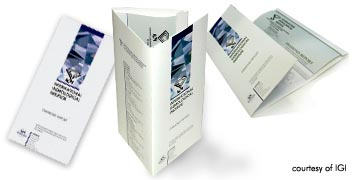Answer the question using only one word or a concise phrase: What is the significance of IGI in the context of the image?

Diamond grading or certification standards